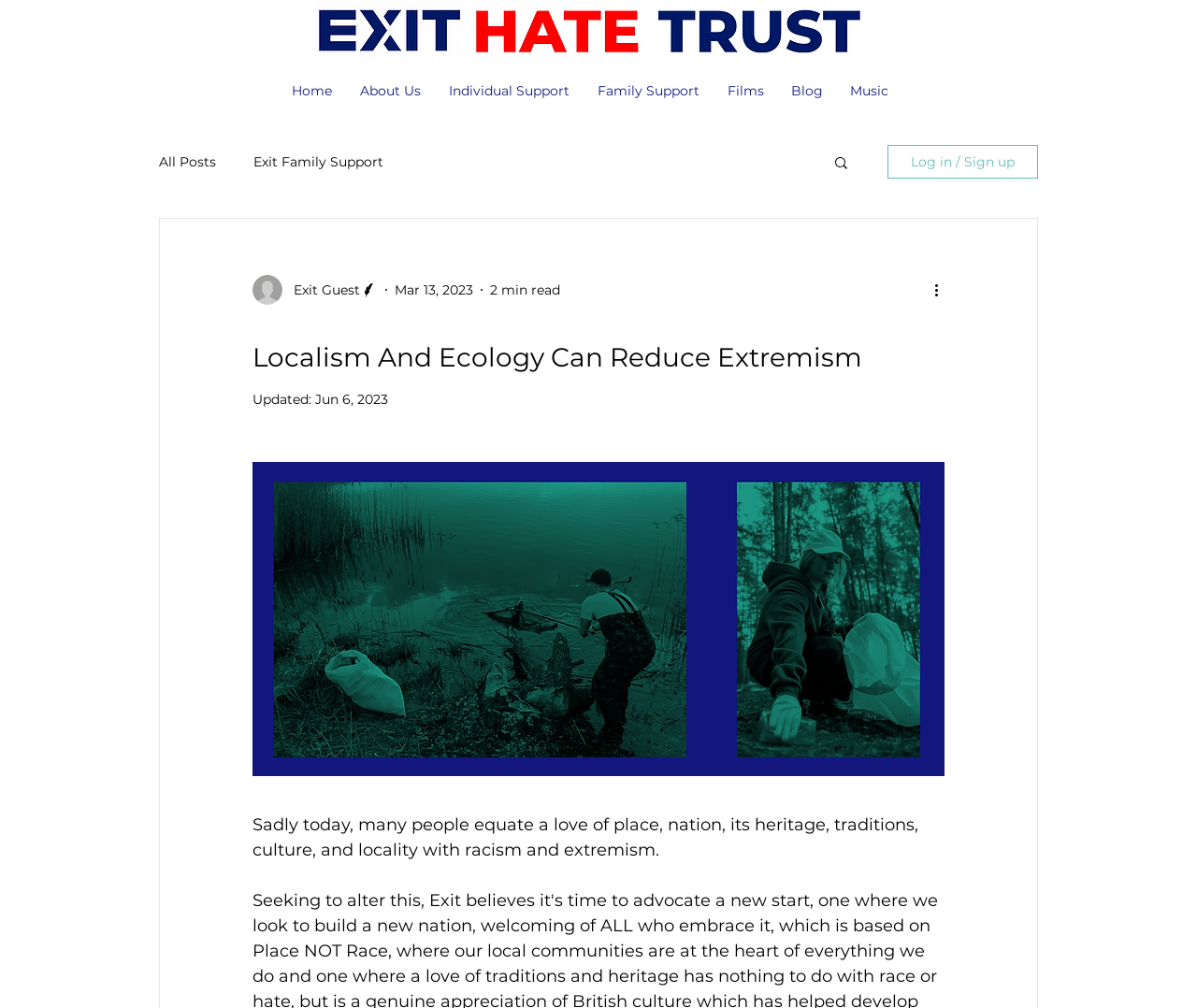Locate the bounding box coordinates of the area you need to click to fulfill this instruction: 'Log in or sign up'. The coordinates must be in the form of four float numbers ranging from 0 to 1: [left, top, right, bottom].

[0.741, 0.144, 0.867, 0.177]